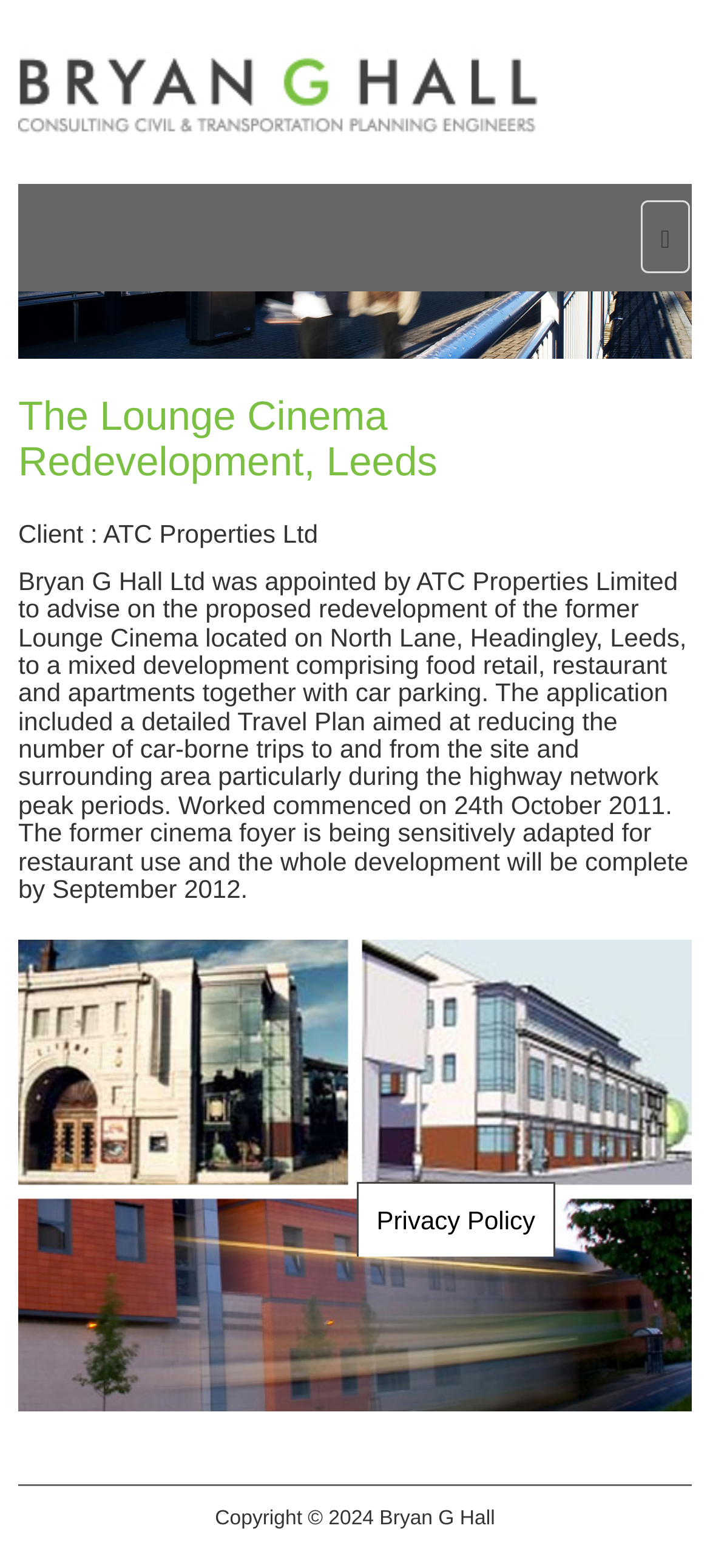Give a full account of the webpage's elements and their arrangement.

The webpage is about a specific project, "The Lounge Cinema Redevelopment, Leeds", undertaken by Bryan G Hall Consulting Civil and Transportation Planning Engineers. At the top right corner, there is a toggle navigation button. Below it, there is a large banner image with a mixed-use theme. 

The main content of the webpage is an article that takes up most of the page. It starts with a heading that repeats the project title, followed by a subheading indicating the client, ATC Properties Ltd. The next section is a detailed description of the project, which includes the redevelopment plan, the goal of reducing car-borne trips, and the timeline of the project. 

Below the project description, there is an image related to the project. At the bottom of the page, there is a copyright notice stating "Copyright © 2024 Bryan G Hall" on the left side, and a link to the "Privacy Policy" on the right side.